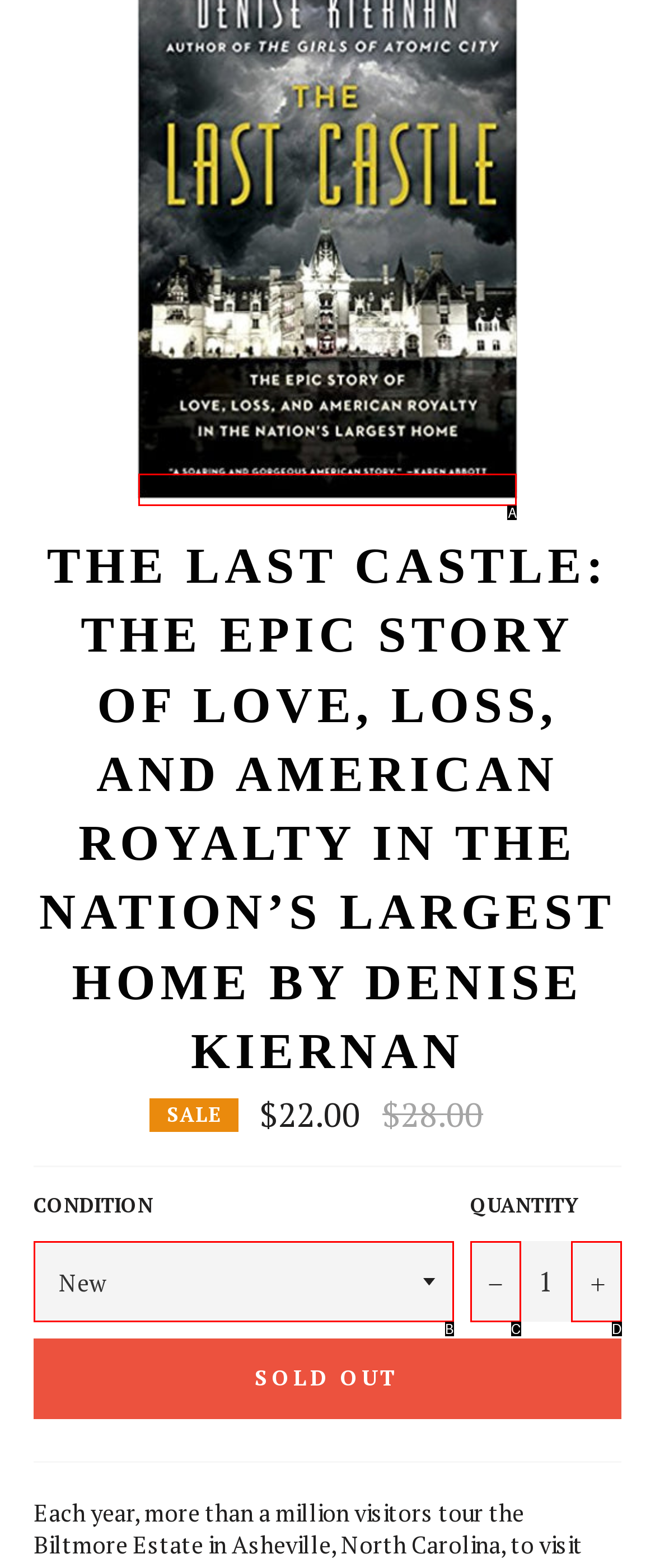Which option is described as follows: +
Answer with the letter of the matching option directly.

D